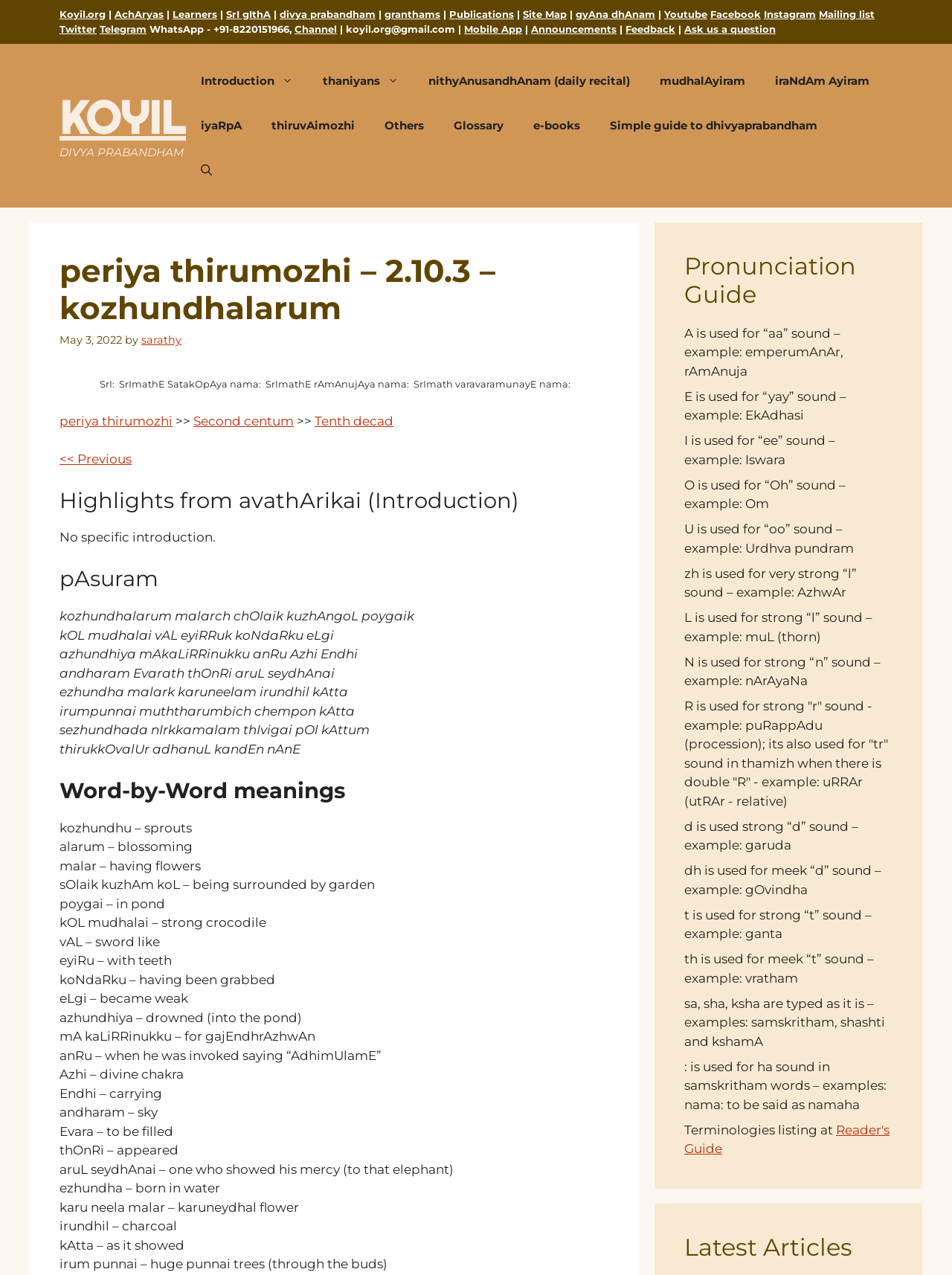Locate the bounding box coordinates of the item that should be clicked to fulfill the instruction: "Click on AutoSportMotor".

None